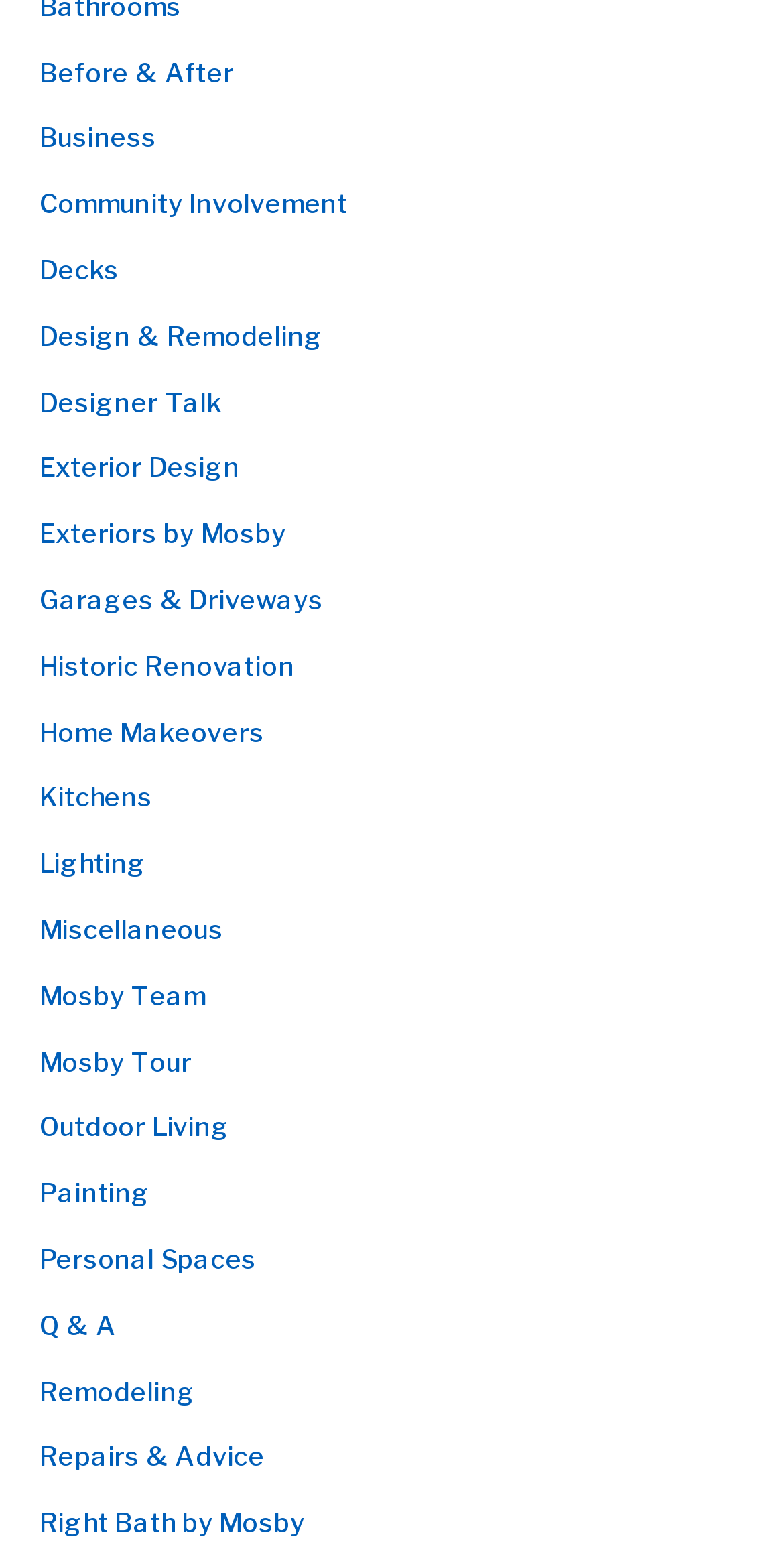Reply to the question below using a single word or brief phrase:
How many links are related to exterior design?

2